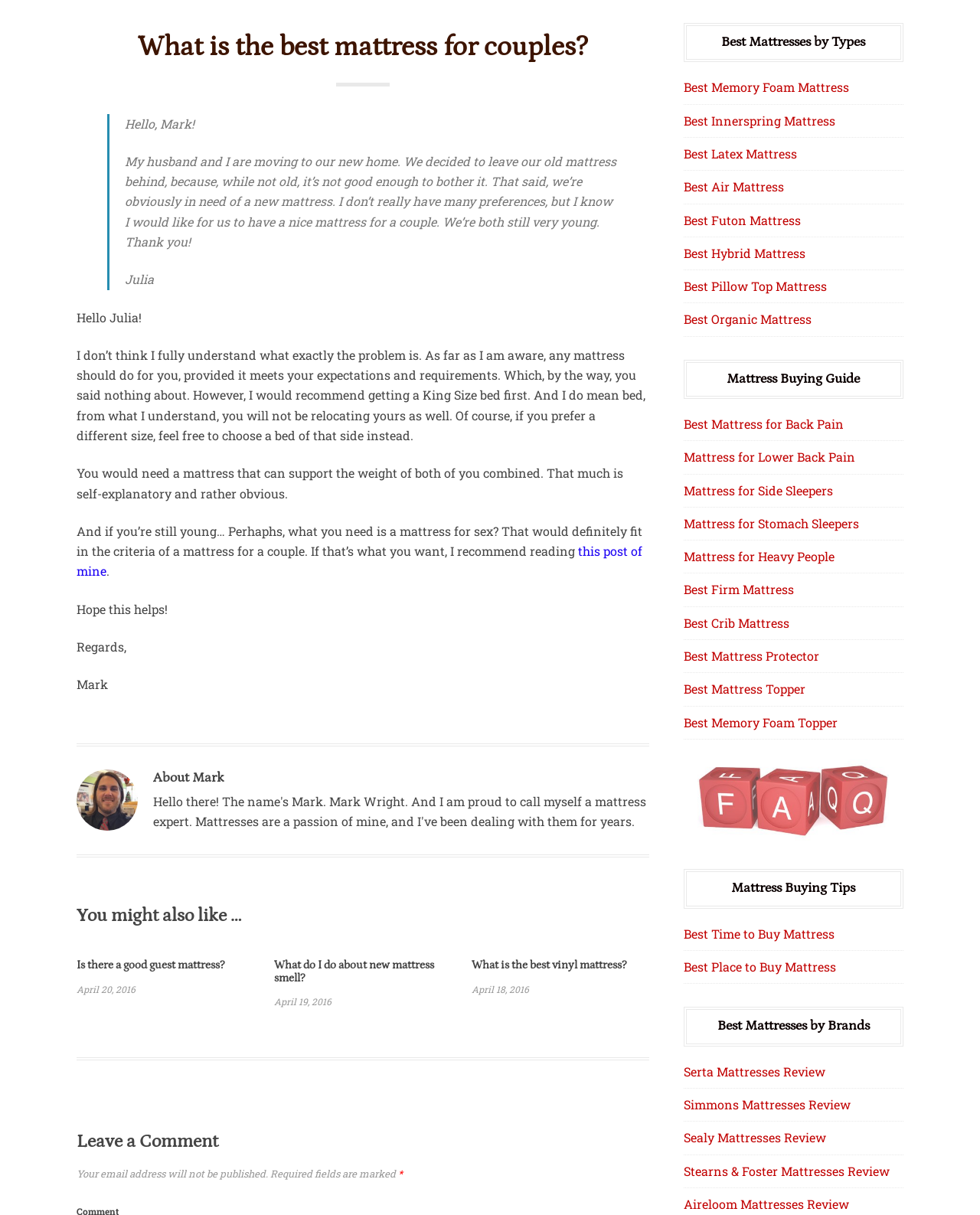Extract the primary header of the webpage and generate its text.

What is the best mattress for couples?